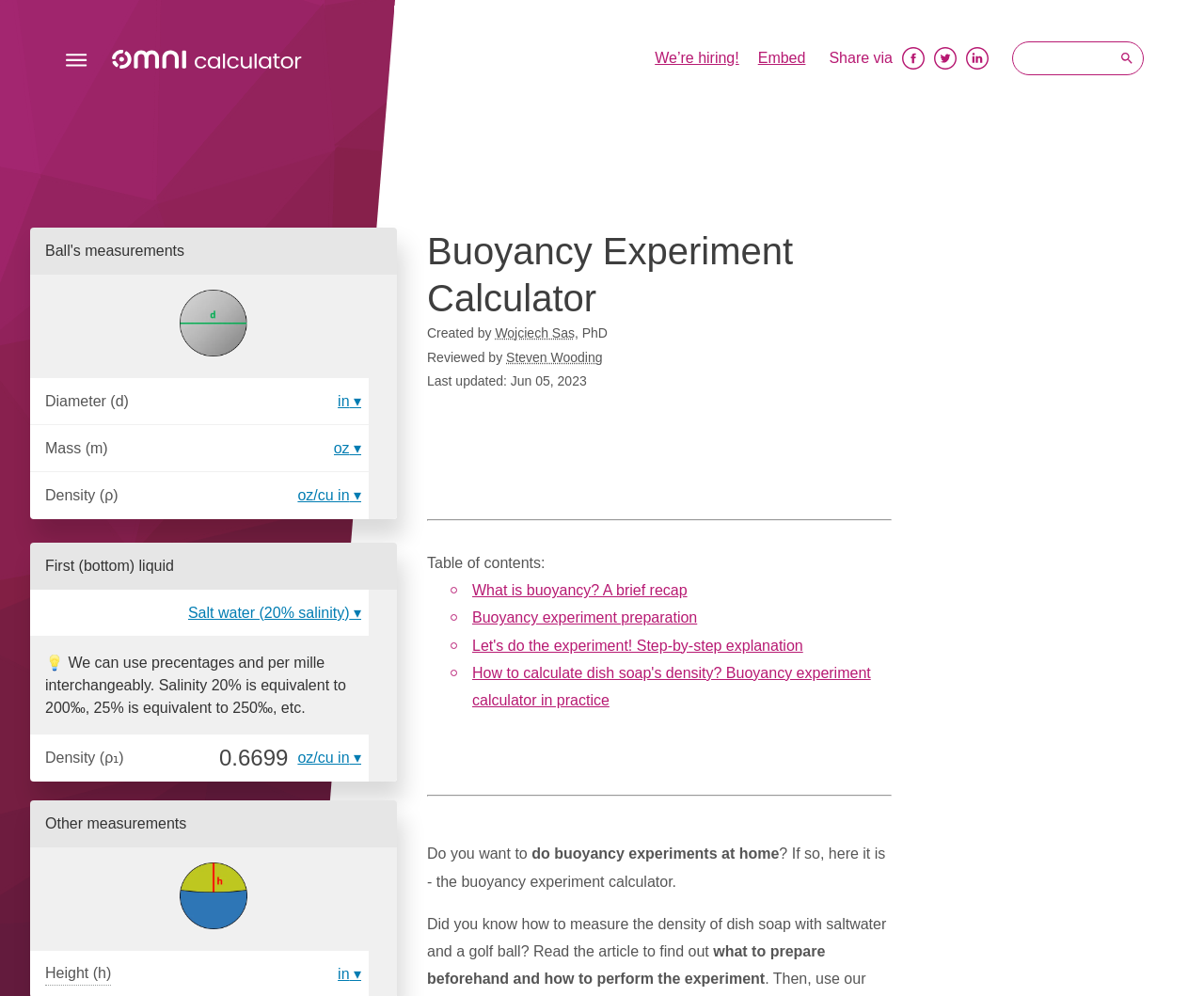What is the default salinity of the salt water?
Please elaborate on the answer to the question with detailed information.

The default salinity of the salt water can be seen in the dropdown menu next to the 'First (bottom) liquid' input field, which shows 'Salt water (20% salinity)' as the selected option.